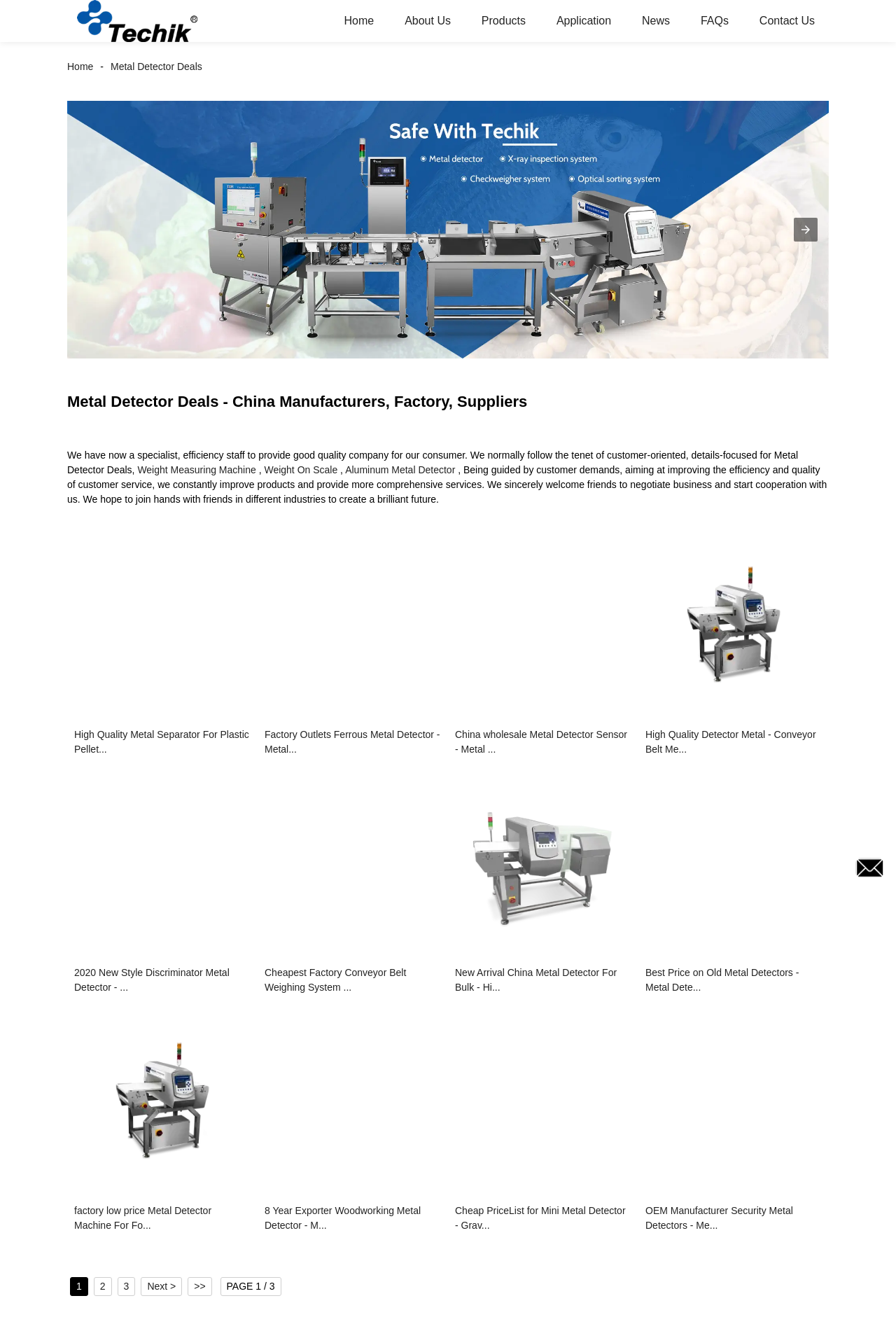Pinpoint the bounding box coordinates of the clickable area needed to execute the instruction: "Click the 'Submit' button". The coordinates should be specified as four float numbers between 0 and 1, i.e., [left, top, right, bottom].

None